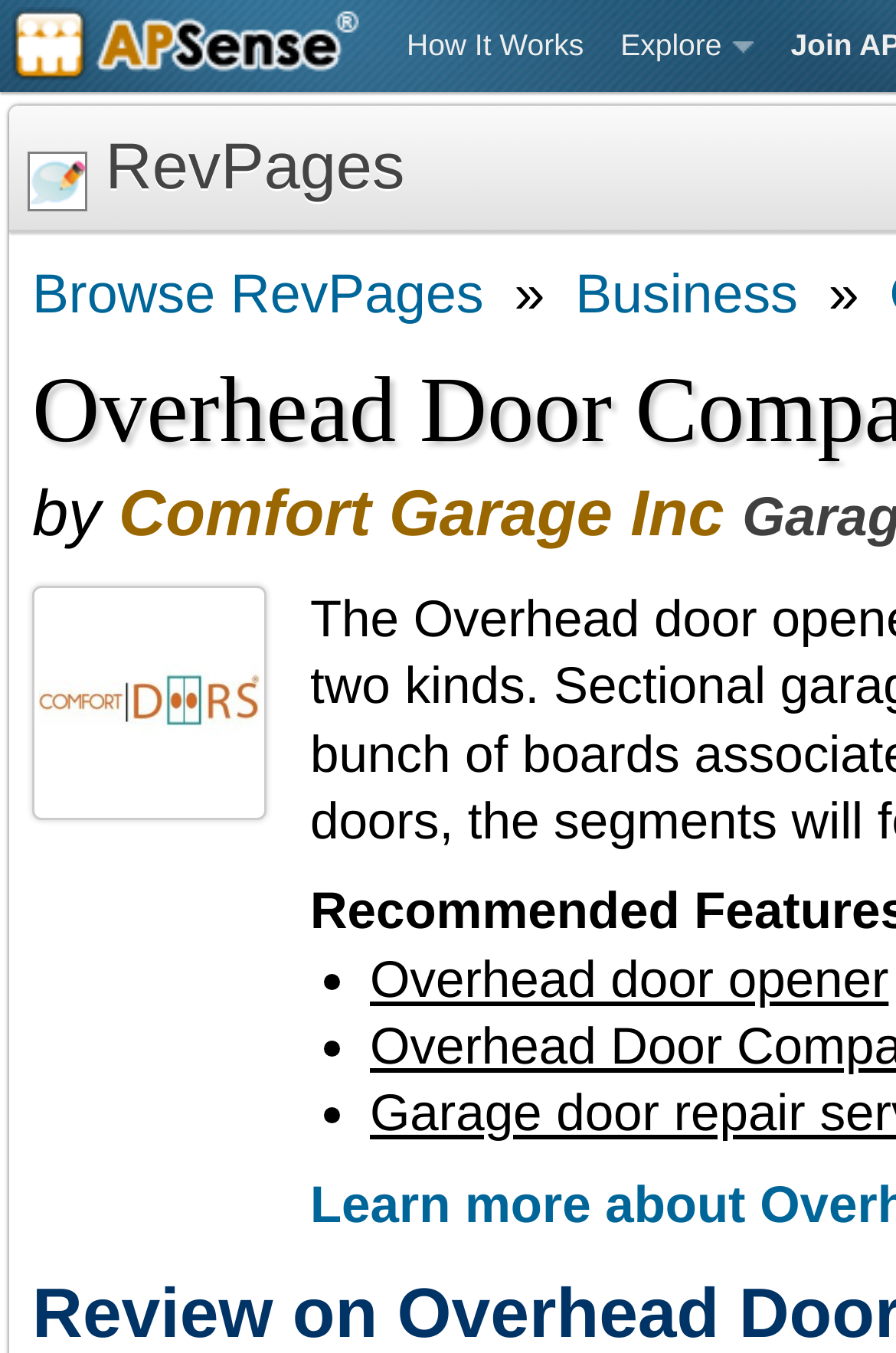What is the company name of the reviewer?
Provide a short answer using one word or a brief phrase based on the image.

Comfort Garage Inc